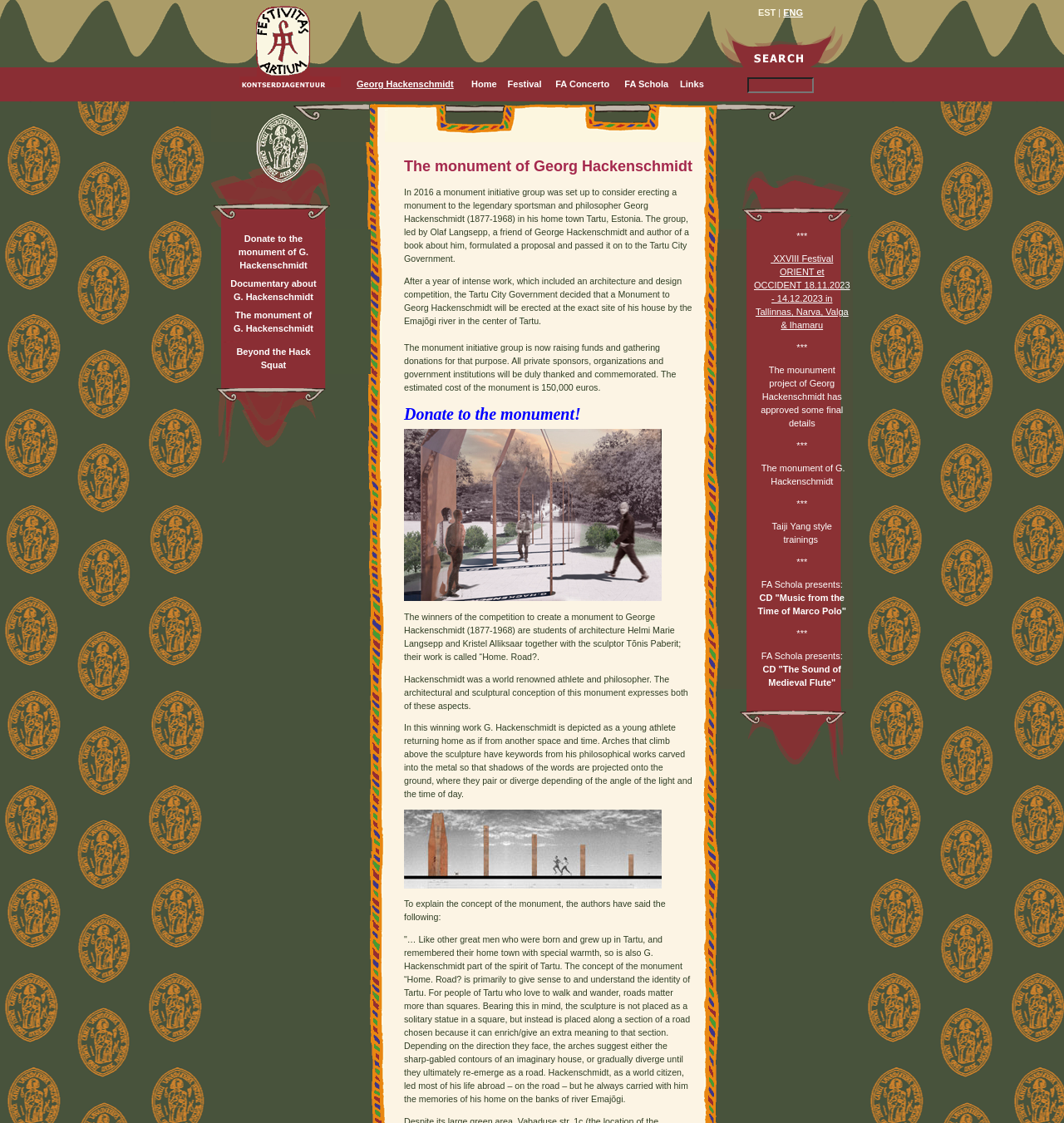What is the name of the sculptor involved in the monument project? Analyze the screenshot and reply with just one word or a short phrase.

Tõnis Paberit